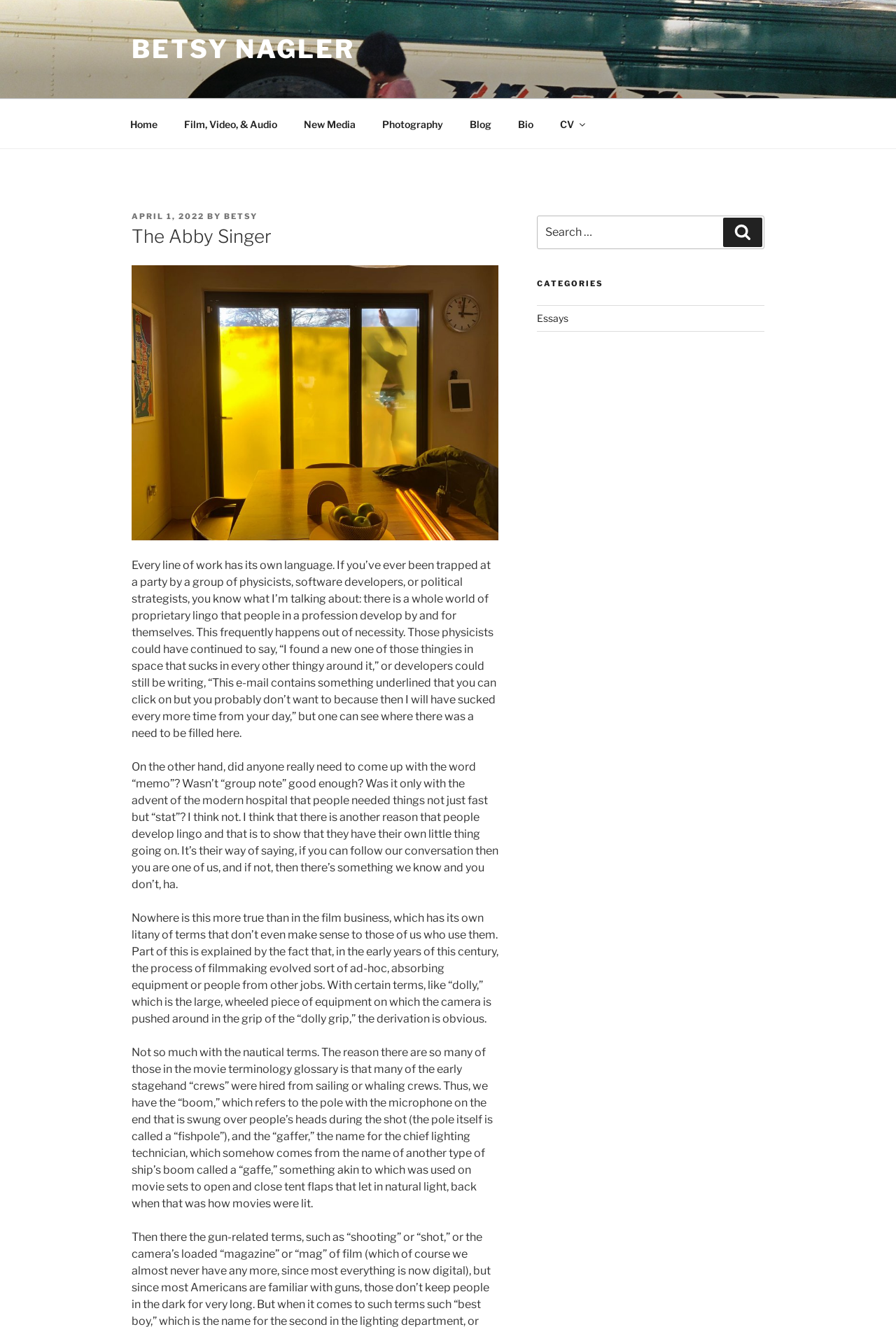Find the bounding box coordinates of the element to click in order to complete this instruction: "Search for something". The bounding box coordinates must be four float numbers between 0 and 1, denoted as [left, top, right, bottom].

[0.599, 0.162, 0.853, 0.188]